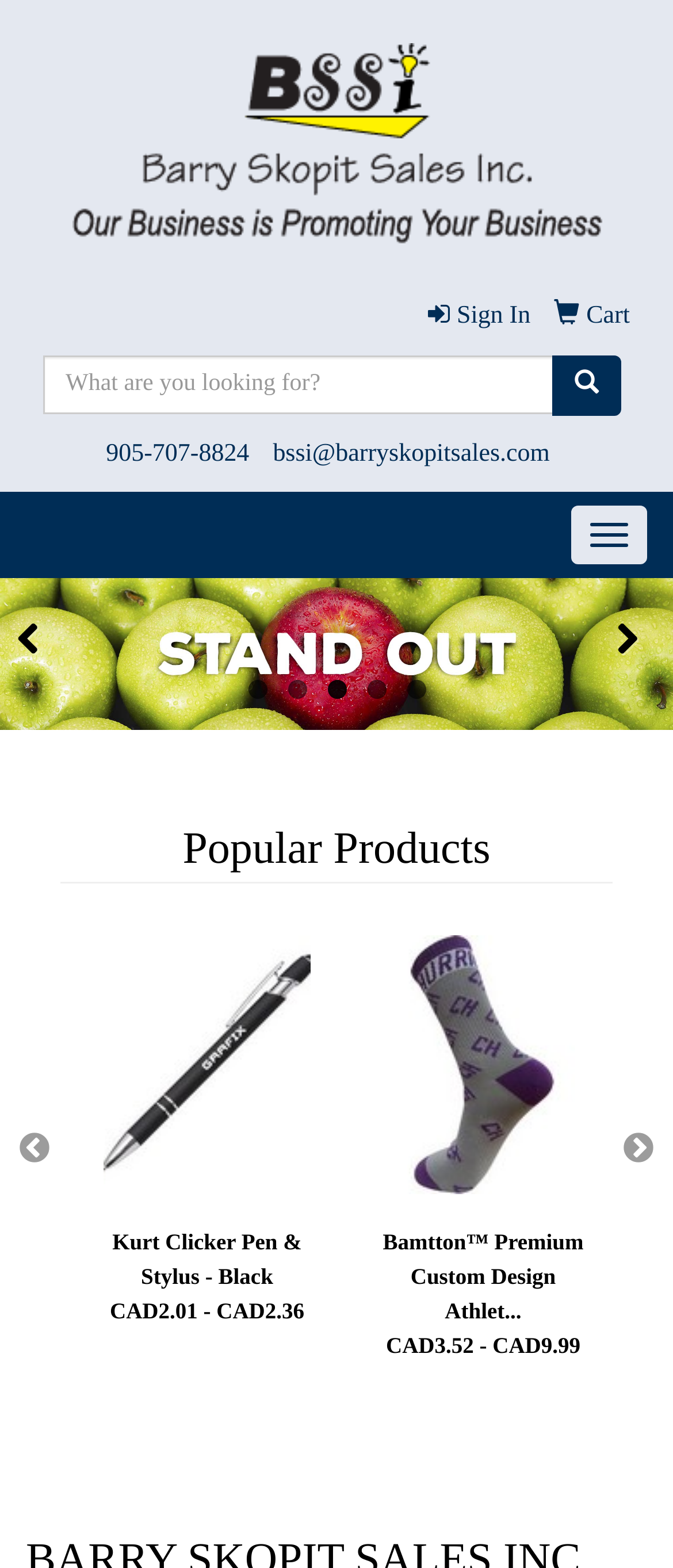Based on the image, give a detailed response to the question: How many buttons are there in the product slider section?

I found four button elements in the product slider section, which are 'Previous Slide', 'Next Slide', 'Previous', and 'Next'. These buttons are likely used to navigate through the product slider.